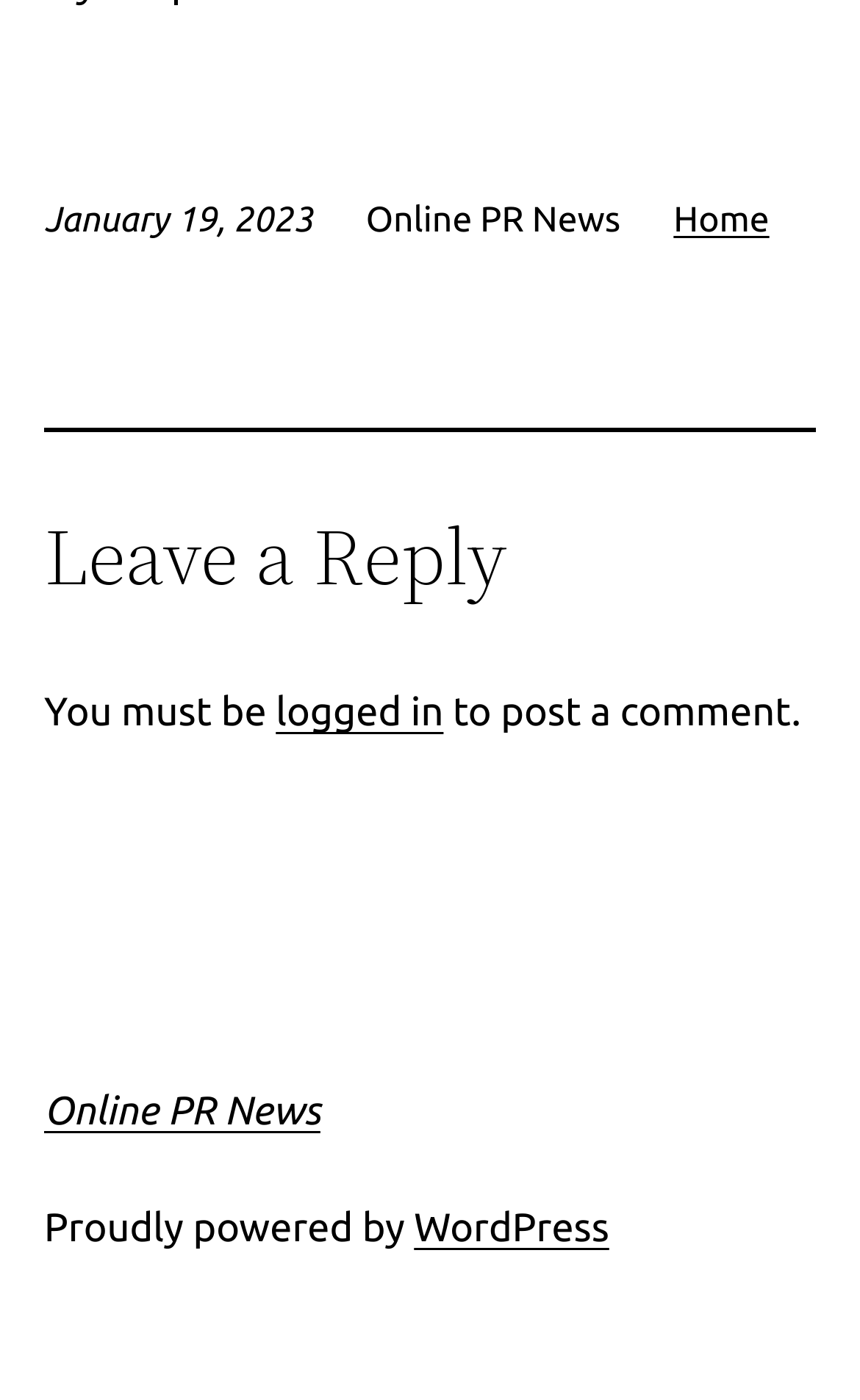Provide a brief response to the question below using one word or phrase:
What is the date displayed on the webpage?

January 19, 2023